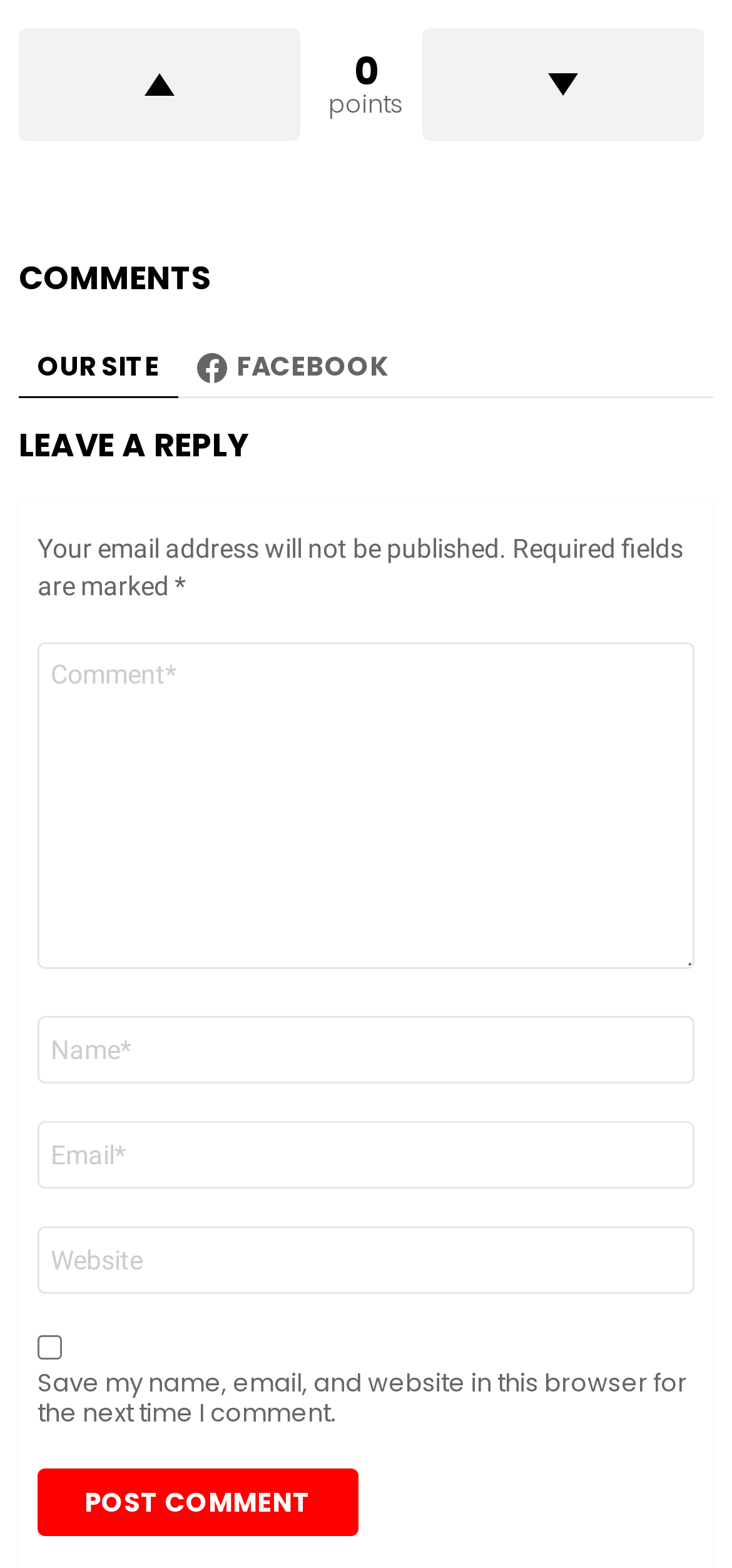Examine the image carefully and respond to the question with a detailed answer: 
What is the purpose of the upvote and downvote links?

The upvote and downvote links are located at the top of the webpage, suggesting that they are related to the comments section. Their presence implies that users can rate comments, with upvotes indicating positive feedback and downvotes indicating negative feedback.